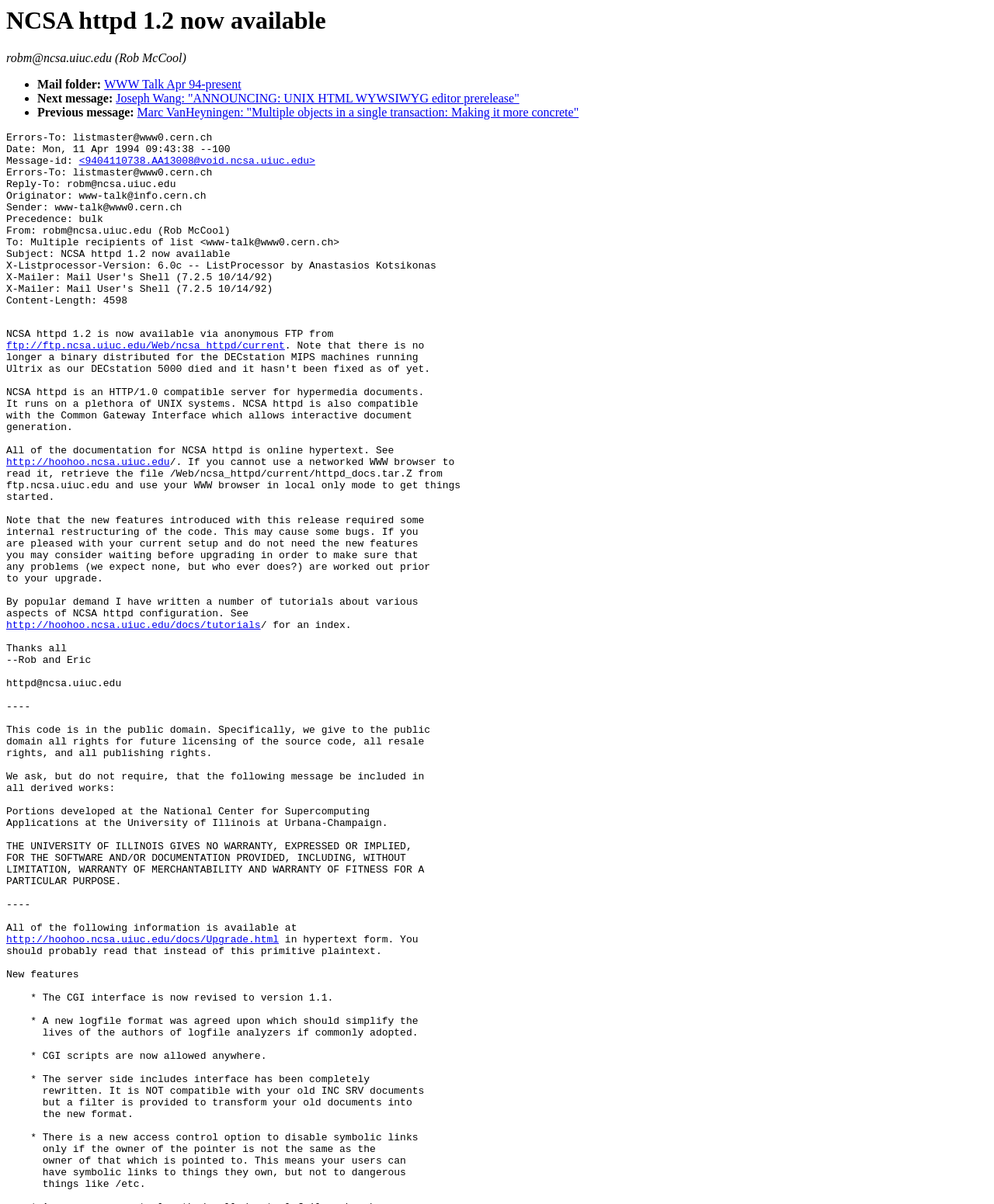What is the purpose of the email?
Look at the image and respond with a one-word or short-phrase answer.

Announcing NCSA httpd 1.2